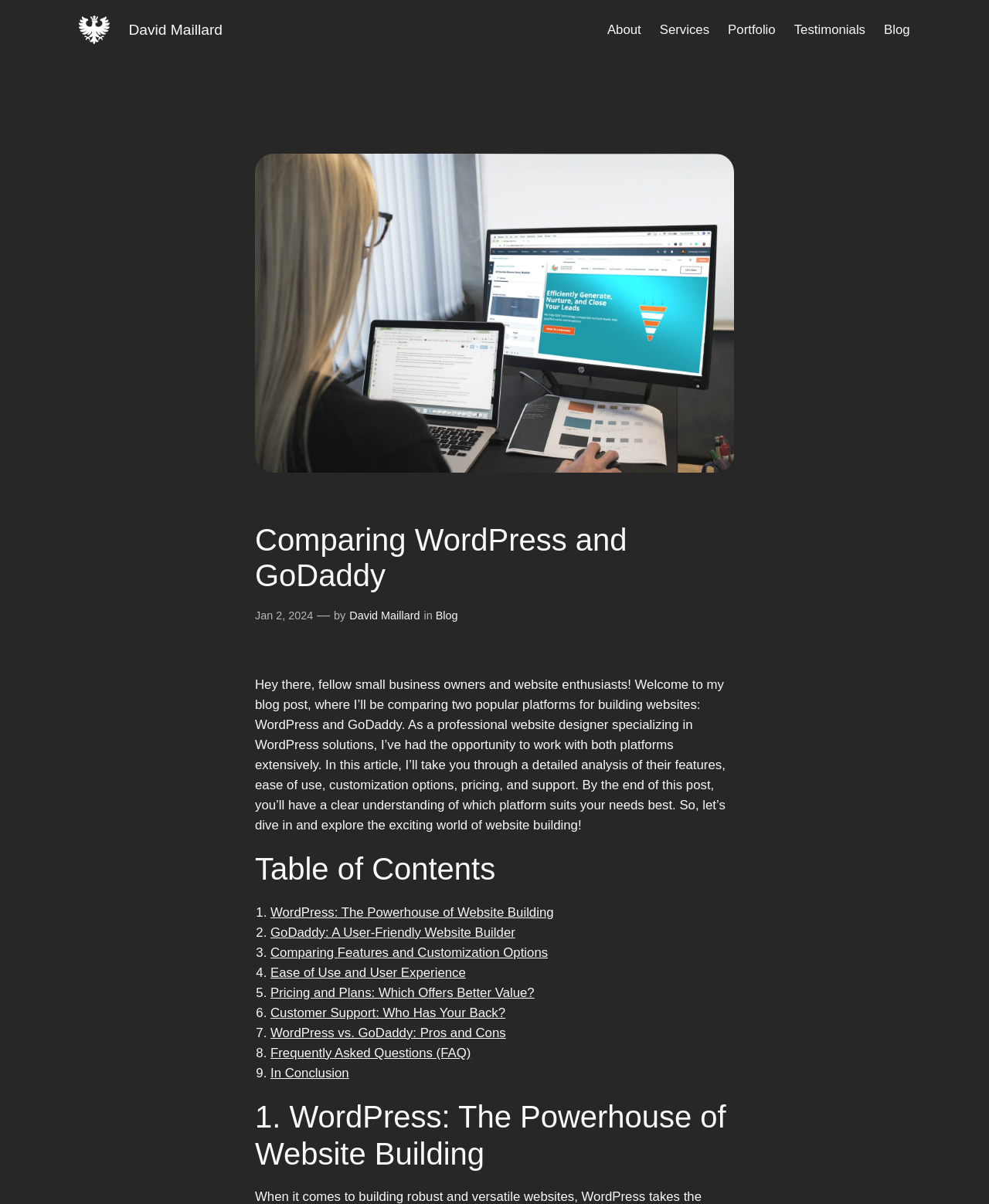Please provide a one-word or phrase answer to the question: 
What is the topic of the blog post?

Comparing WordPress and GoDaddy